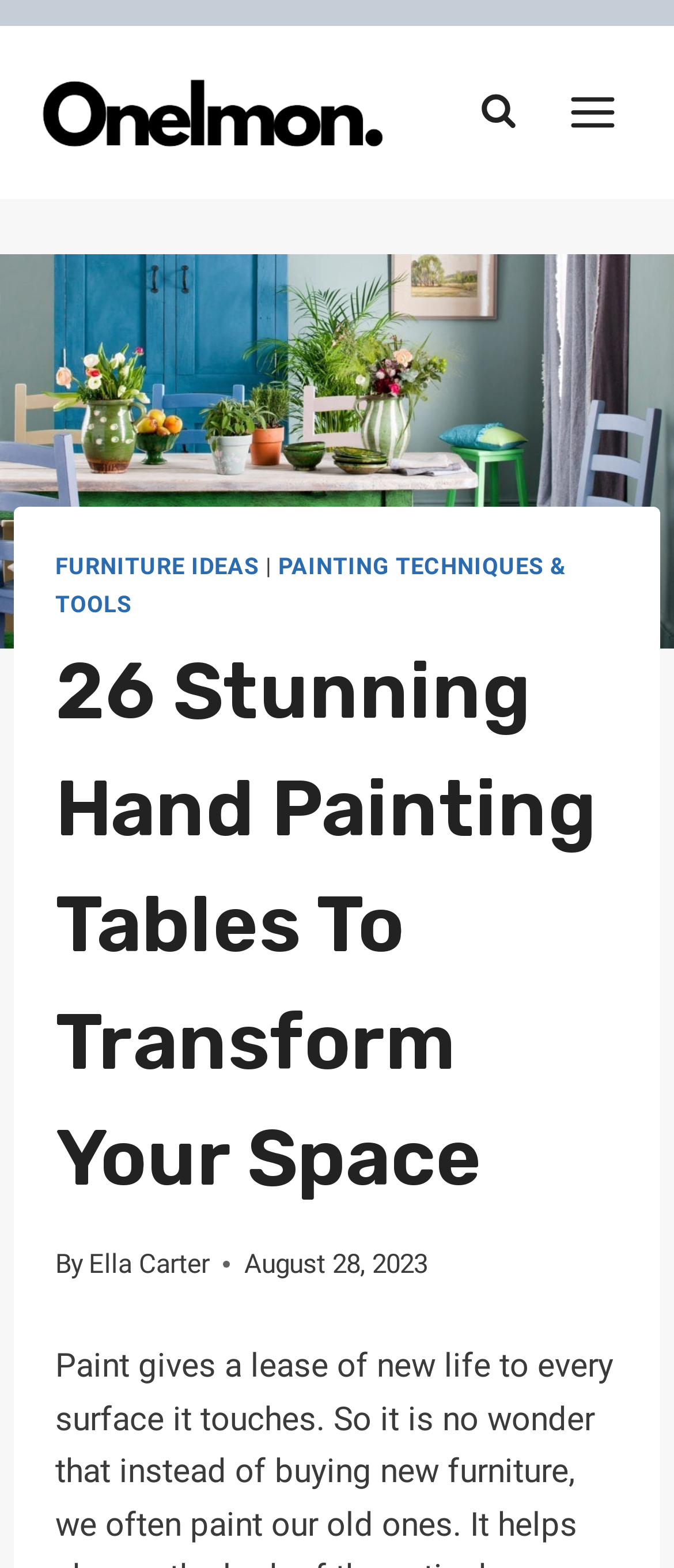Deliver a detailed narrative of the webpage's visual and textual elements.

The webpage appears to be a blog post or article about hand-painted tables, with a focus on transforming spaces. At the top left of the page, there is a logo of "Onelmon" accompanied by a link. To the right of the logo, there are two buttons: "View Search Form" and "Open menu". 

Below the top navigation bar, there is a large image that spans the entire width of the page, showcasing a beautifully painted table. Above the image, there is a header section that contains three links: "FURNITURE IDEAS", "PAINTING TECHNIQUES & TOOLS", and a separator in between. 

The main title of the article, "26 Stunning Hand Painting Tables To Transform Your Space", is prominently displayed below the header section. The author of the article, "Ella Carter", is credited below the title, along with the date "August 28, 2023".